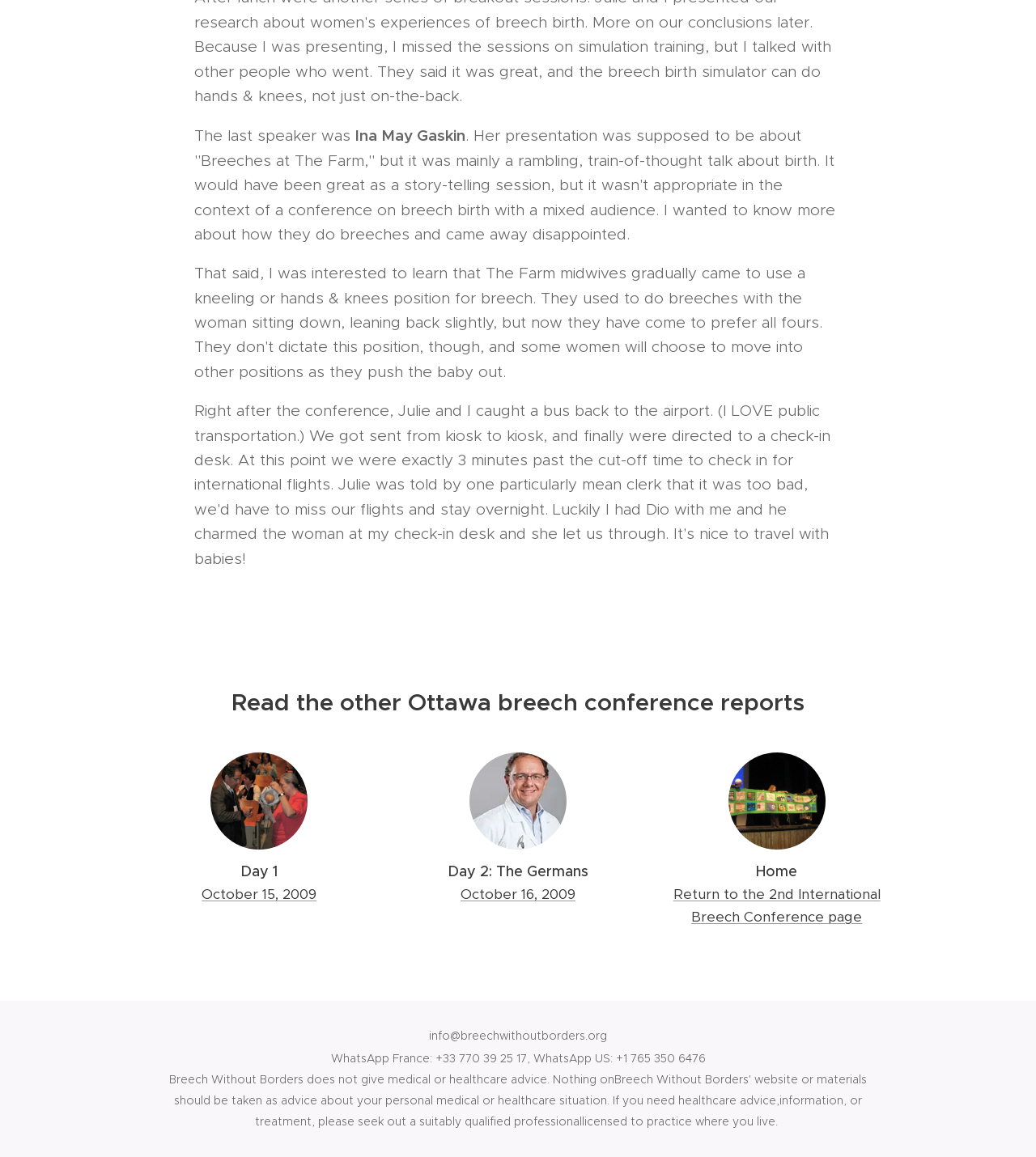Find the bounding box coordinates of the area to click in order to follow the instruction: "Read the report of Day 1".

[0.141, 0.745, 0.359, 0.764]